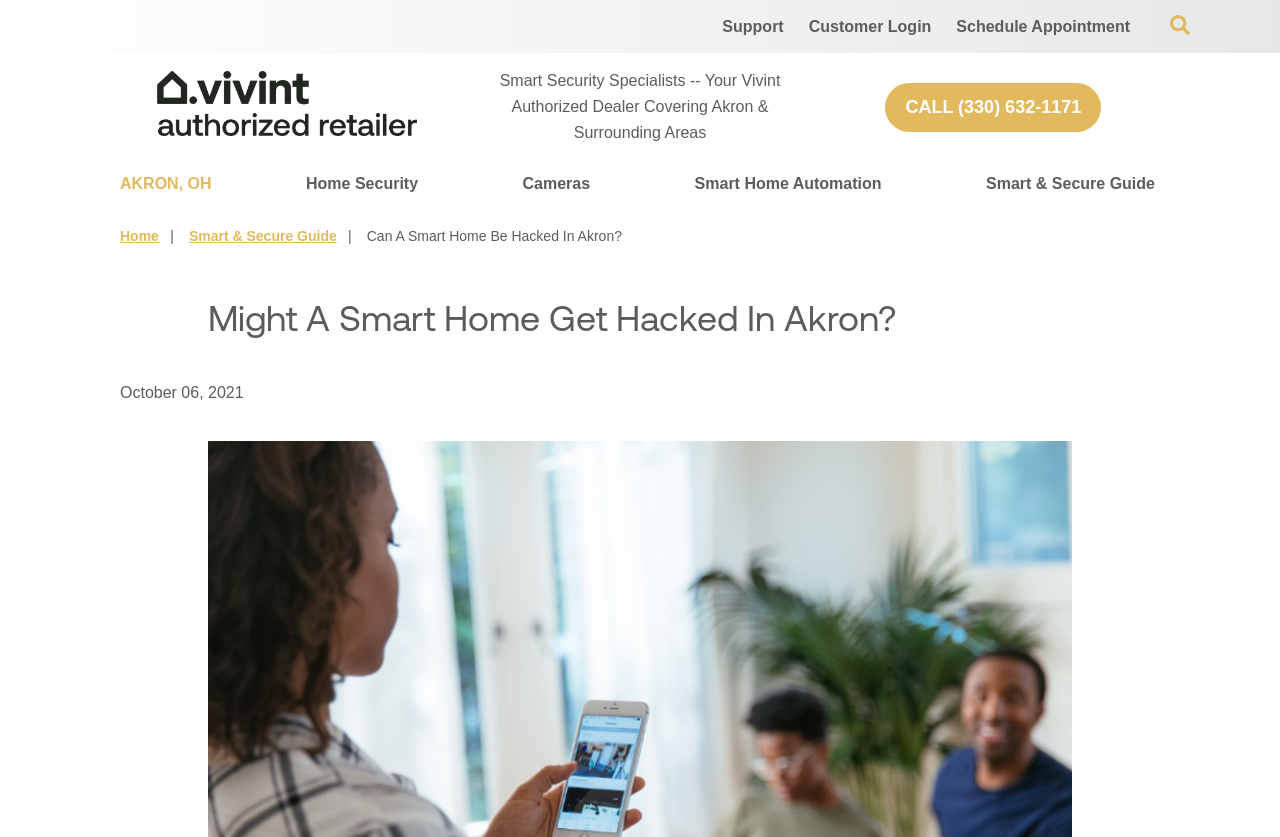Analyze and describe the webpage in a detailed narrative.

The webpage appears to be a Vivint authorized retailer's website, focusing on smart home security in Akron. At the top, there are three links: "Support", "Customer Login", and "Schedule Appointment", aligned horizontally. To the right of these links, there is a search button labeled "Open Search". 

Below these top links, there is a section with a Vivint Authorized Retailer Akron logo, accompanied by a link with the same text. Next to this section, there is a static text describing the retailer as a smart security specialist covering Akron and surrounding areas. 

On the right side of this section, there is a call-to-action link with a phone number, "CALL (330) 632-1171". Below this, there is a static text displaying the location "AKRON, OH". 

The main navigation menu is located below, with links to "Home Security", "Cameras", "Smart Home Automation", and "Smart & Secure Guide". Each of these links has an expand menu button next to it. 

The main content of the webpage is the "Smart & Secure Guide" section, which has a breadcrumb navigation at the top, indicating the current page location. The guide's title, "Might A Smart Home Get Hacked In Akron?", is displayed as a heading. Below the title, there is a static text showing the publication date, "October 06, 2021".